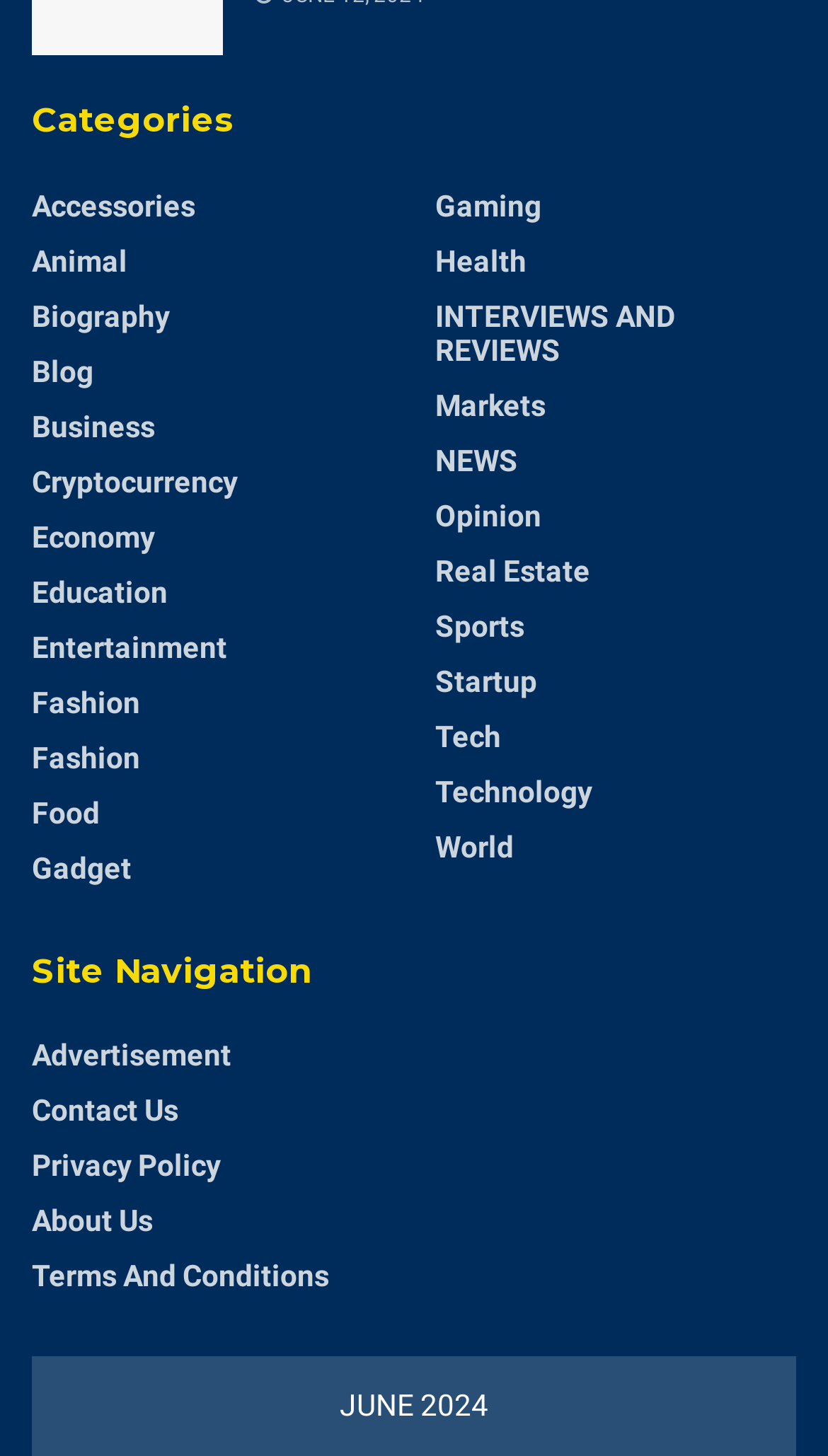What is the first site navigation link?
Using the visual information, reply with a single word or short phrase.

Advertisement